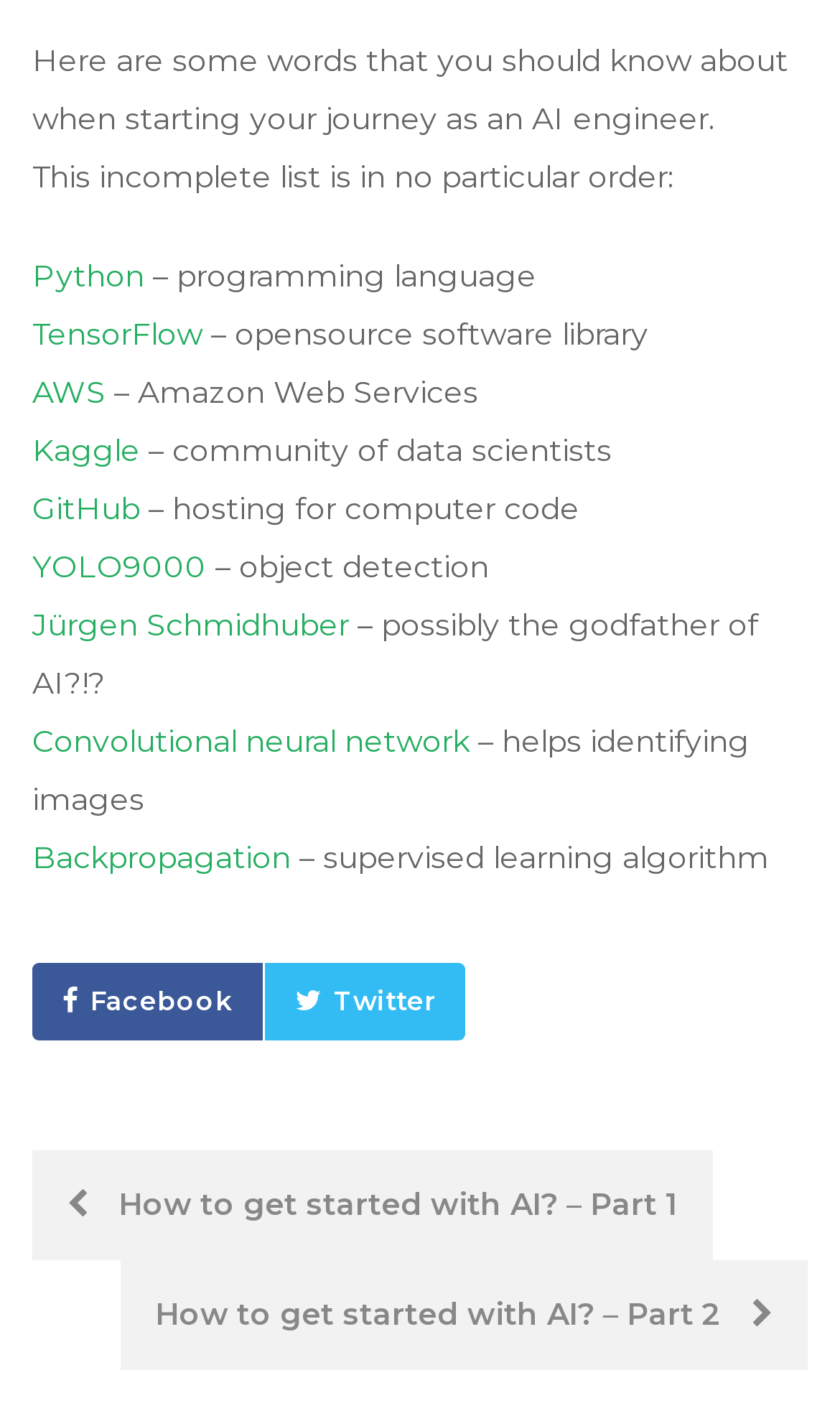Can you pinpoint the bounding box coordinates for the clickable element required for this instruction: "Read about how to get started with AI? – Part 1"? The coordinates should be four float numbers between 0 and 1, i.e., [left, top, right, bottom].

[0.038, 0.809, 0.849, 0.887]